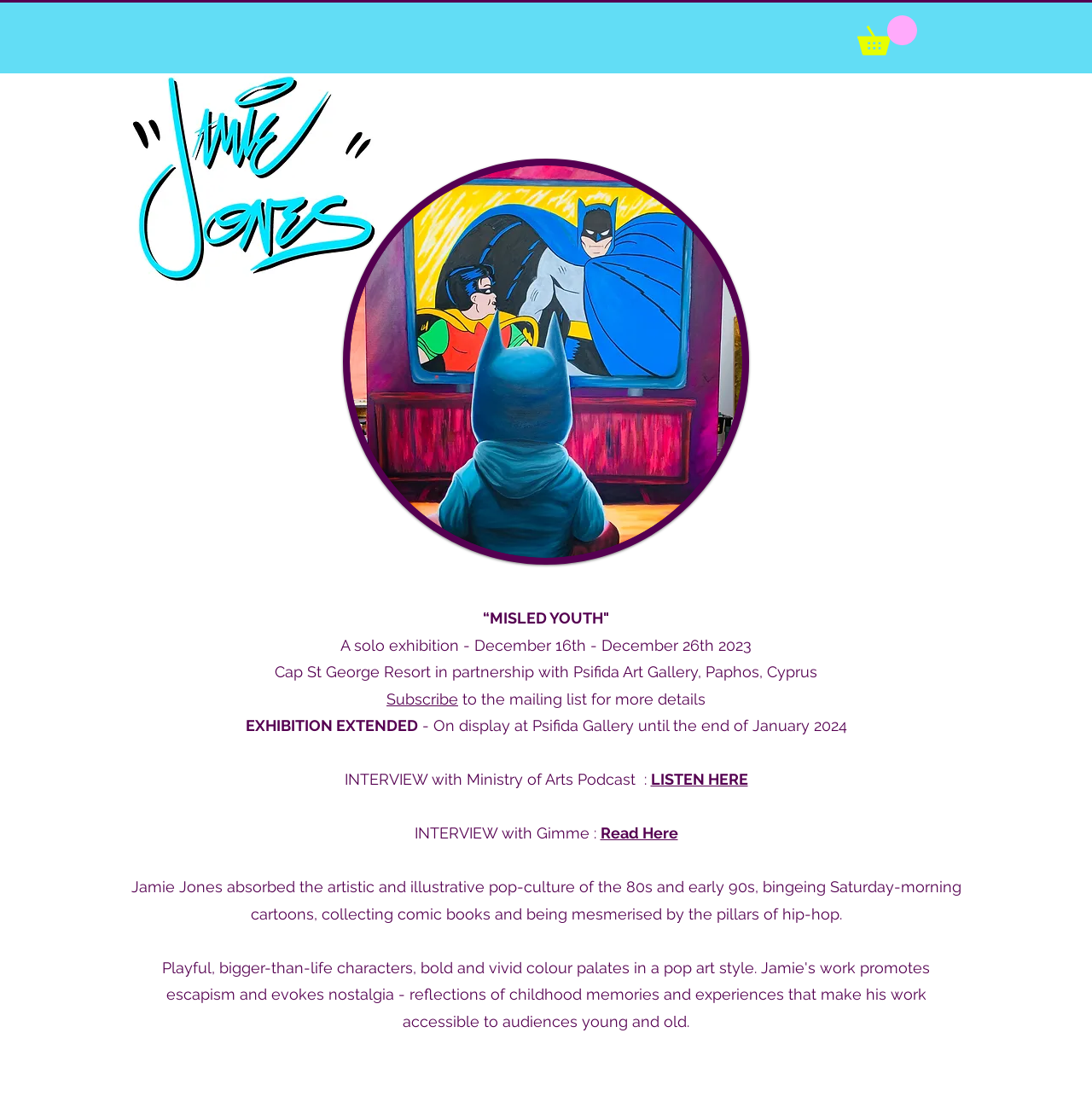What is the name of the artist?
Ensure your answer is thorough and detailed.

The name of the artist can be inferred from the root element 'Artist | Just Jamie Jones' and the various mentions of 'Jamie Jones' throughout the webpage.